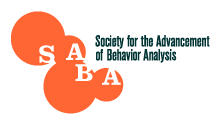What does the acronym 'SABA' stand for?
Refer to the image and provide a detailed answer to the question.

The question asks about the full form of the acronym 'SABA'. The image clearly displays the full name of the organization, 'Society for the Advancement of Behavior Analysis', next to the acronym 'SABA', indicating that 'SABA' stands for 'Society for the Advancement of Behavior Analysis'.